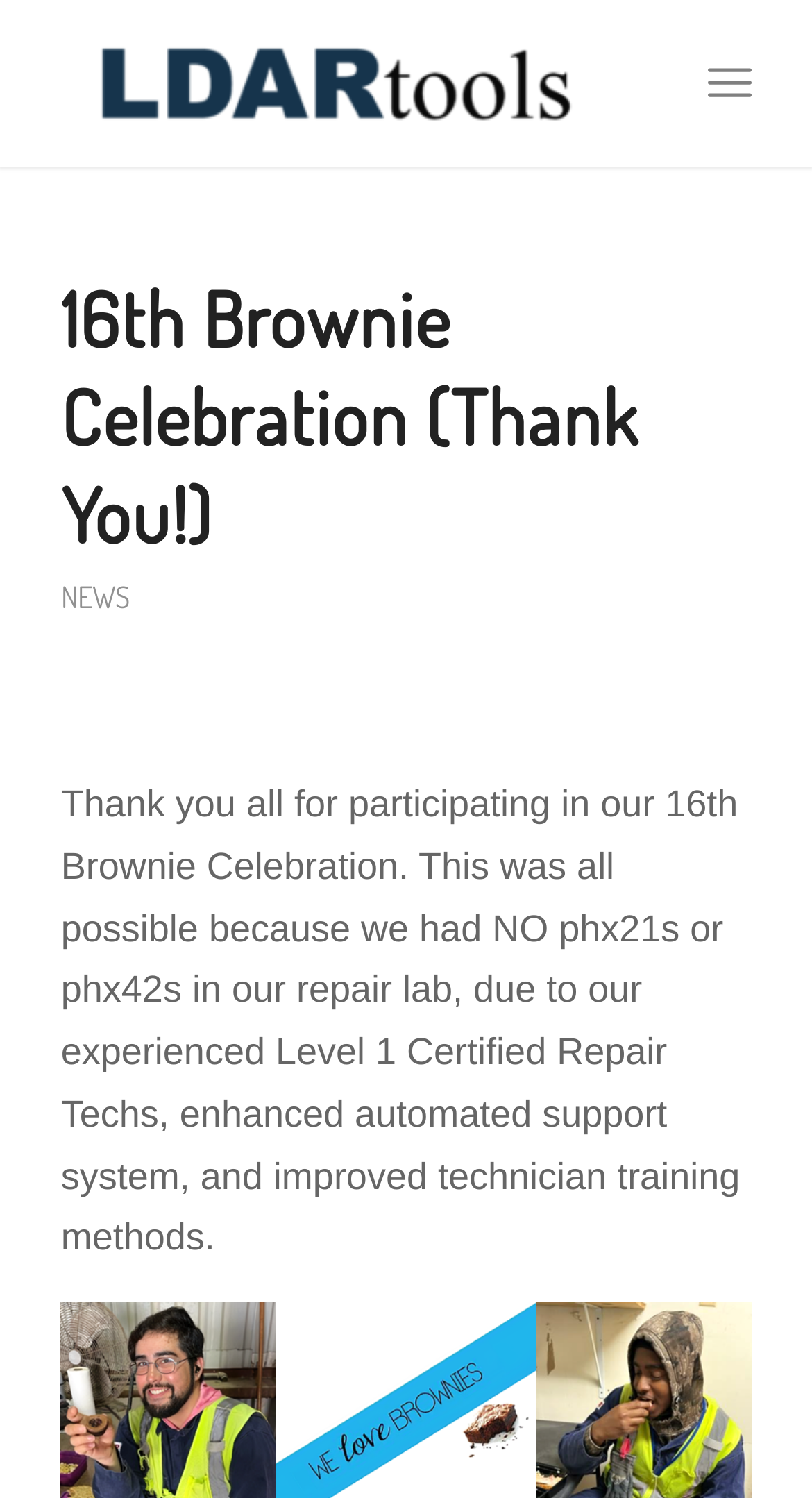Extract the primary header of the webpage and generate its text.

16th Brownie Celebration (Thank You!)